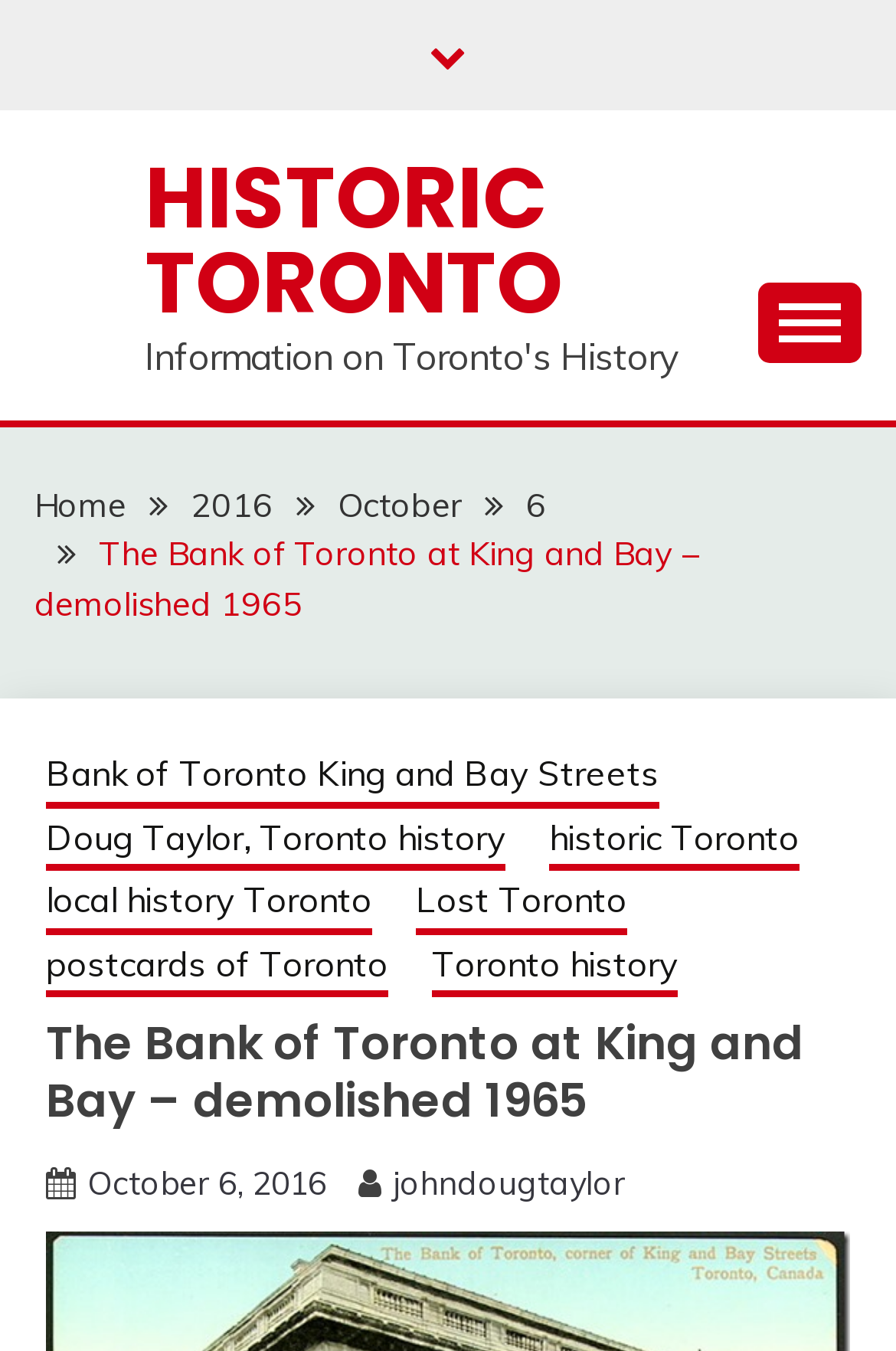Provide the bounding box coordinates for the area that should be clicked to complete the instruction: "Visit the 'Bank of Toronto King and Bay Streets' page".

[0.051, 0.555, 0.736, 0.599]